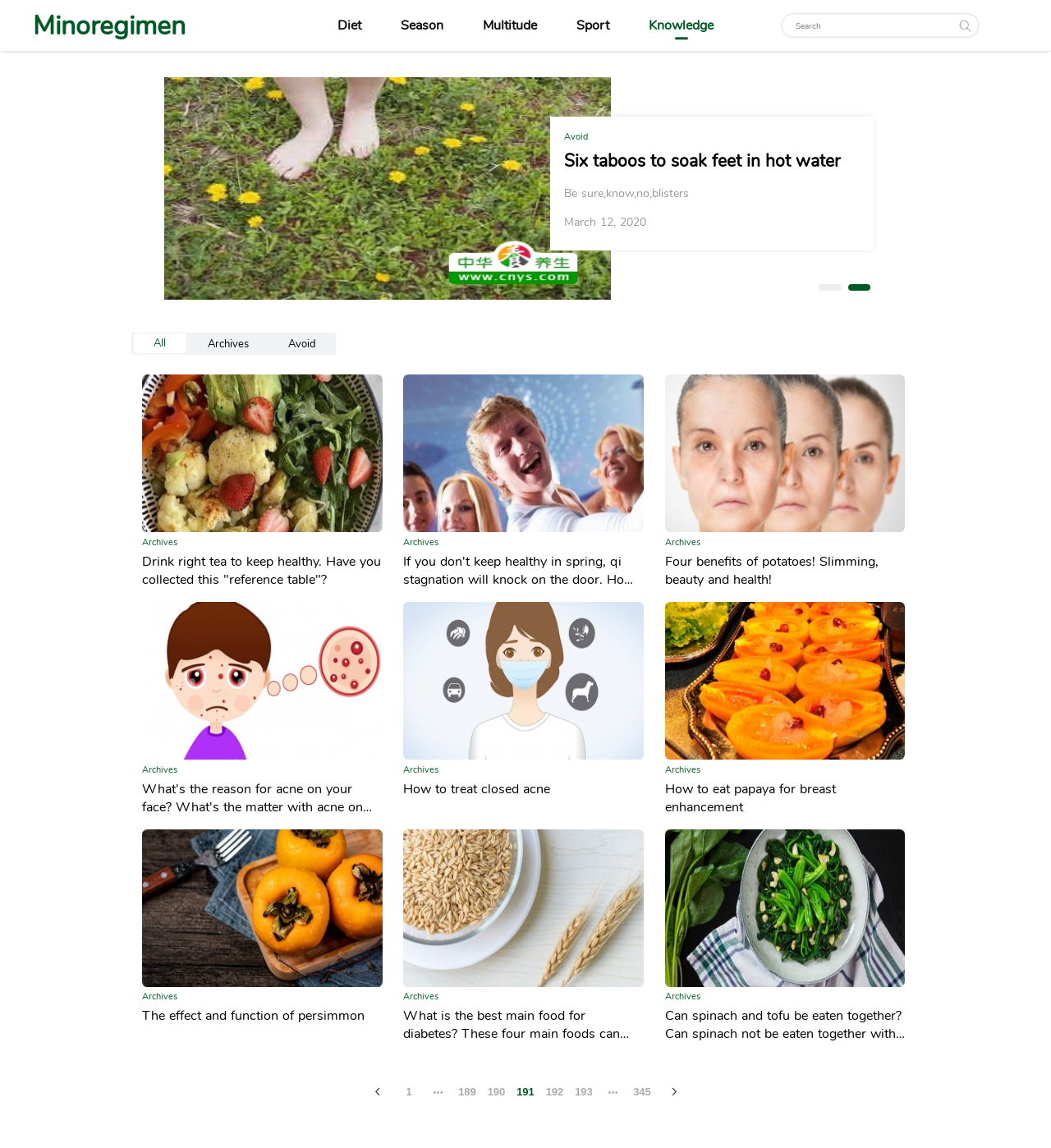Using the webpage screenshot and the element description placeholder="Search", determine the bounding box coordinates. Specify the coordinates in the format (top-left x, top-left y, bottom-right x, bottom-right y) with values ranging from 0 to 1.

[0.751, 0.017, 0.909, 0.028]